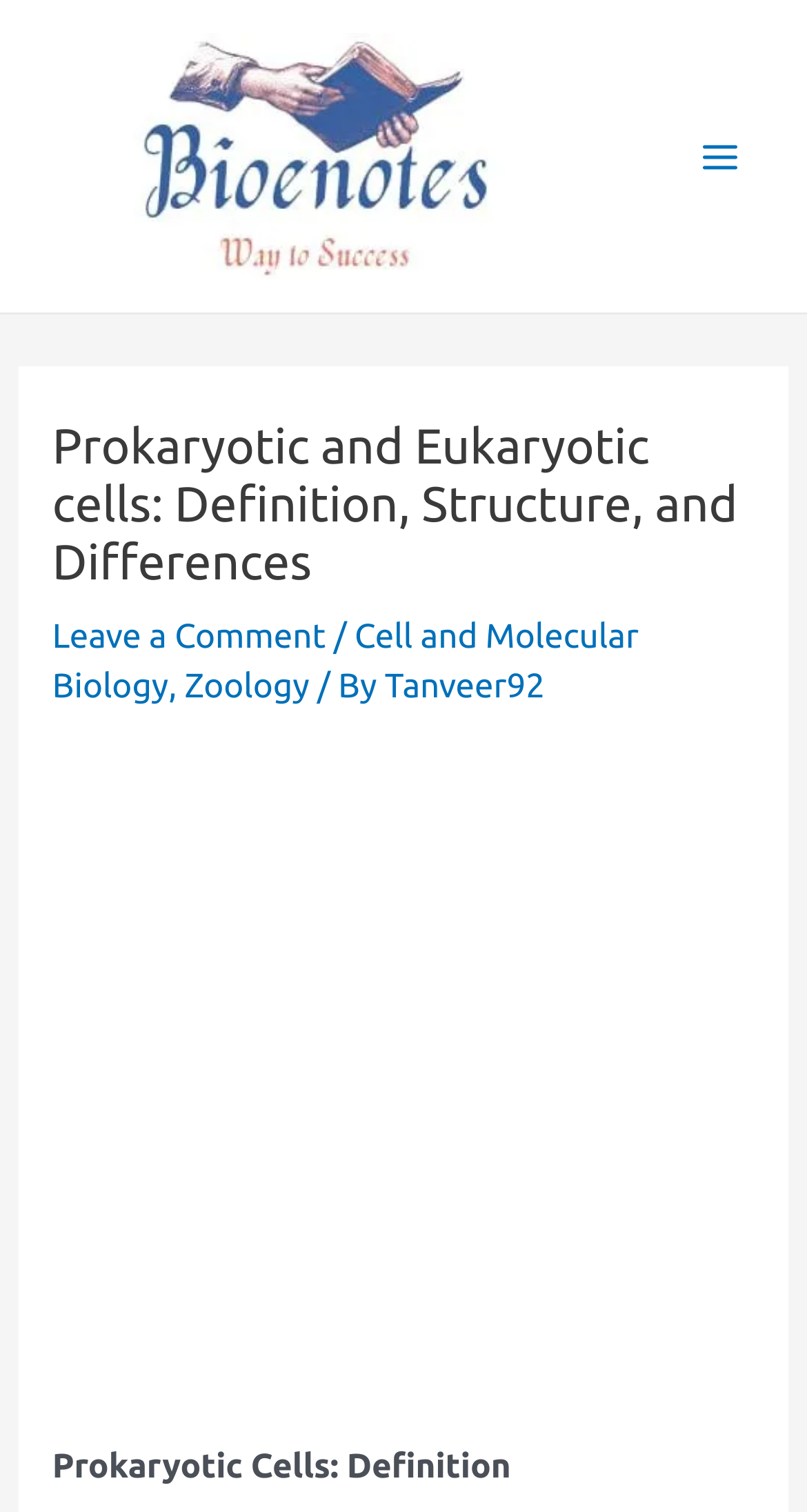Using the given element description, provide the bounding box coordinates (top-left x, top-left y, bottom-right x, bottom-right y) for the corresponding UI element in the screenshot: EroFeel

None